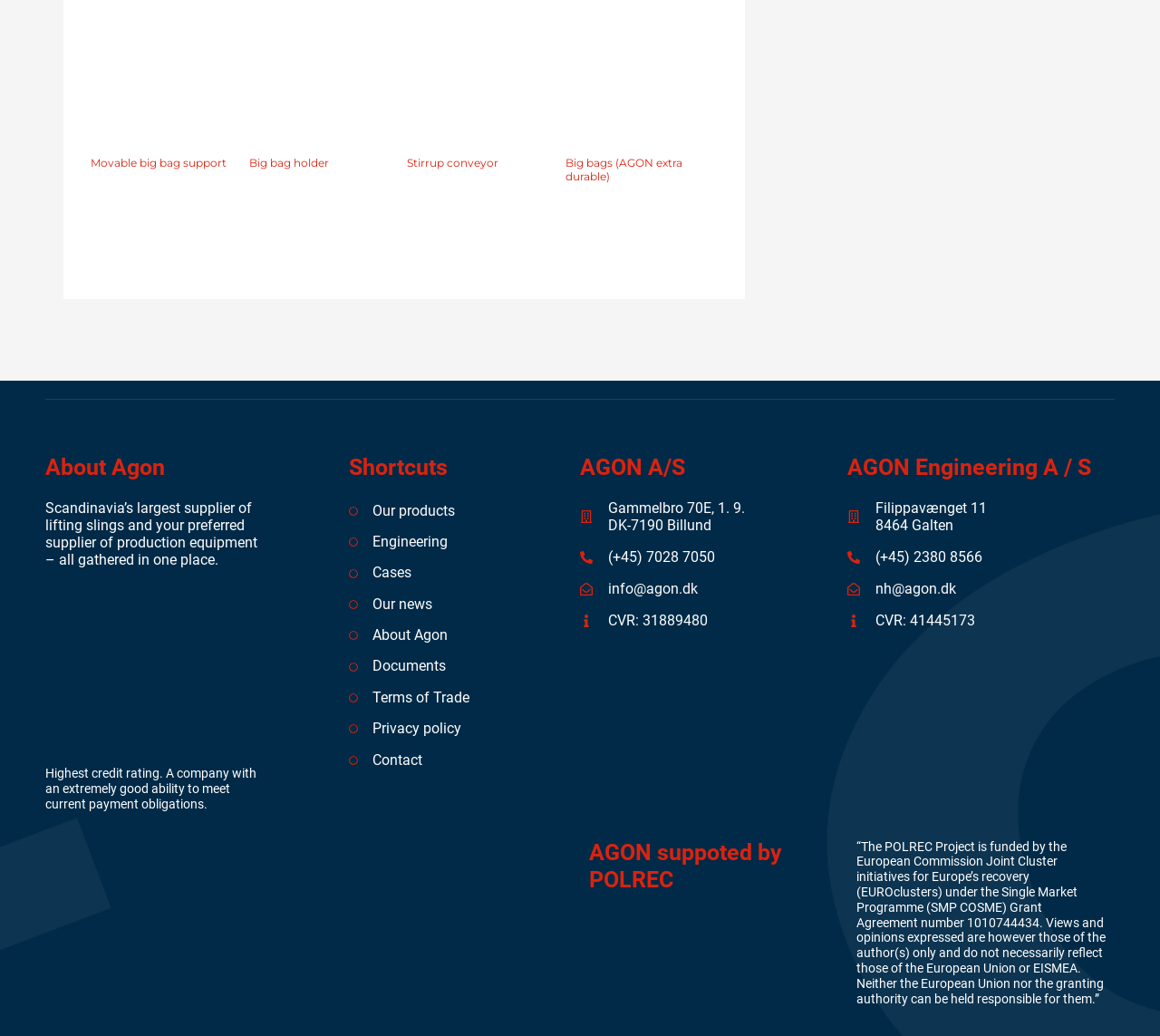Identify the bounding box coordinates of the element that should be clicked to fulfill this task: "Click on 'About Agon'". The coordinates should be provided as four float numbers between 0 and 1, i.e., [left, top, right, bottom].

[0.039, 0.647, 0.223, 0.664]